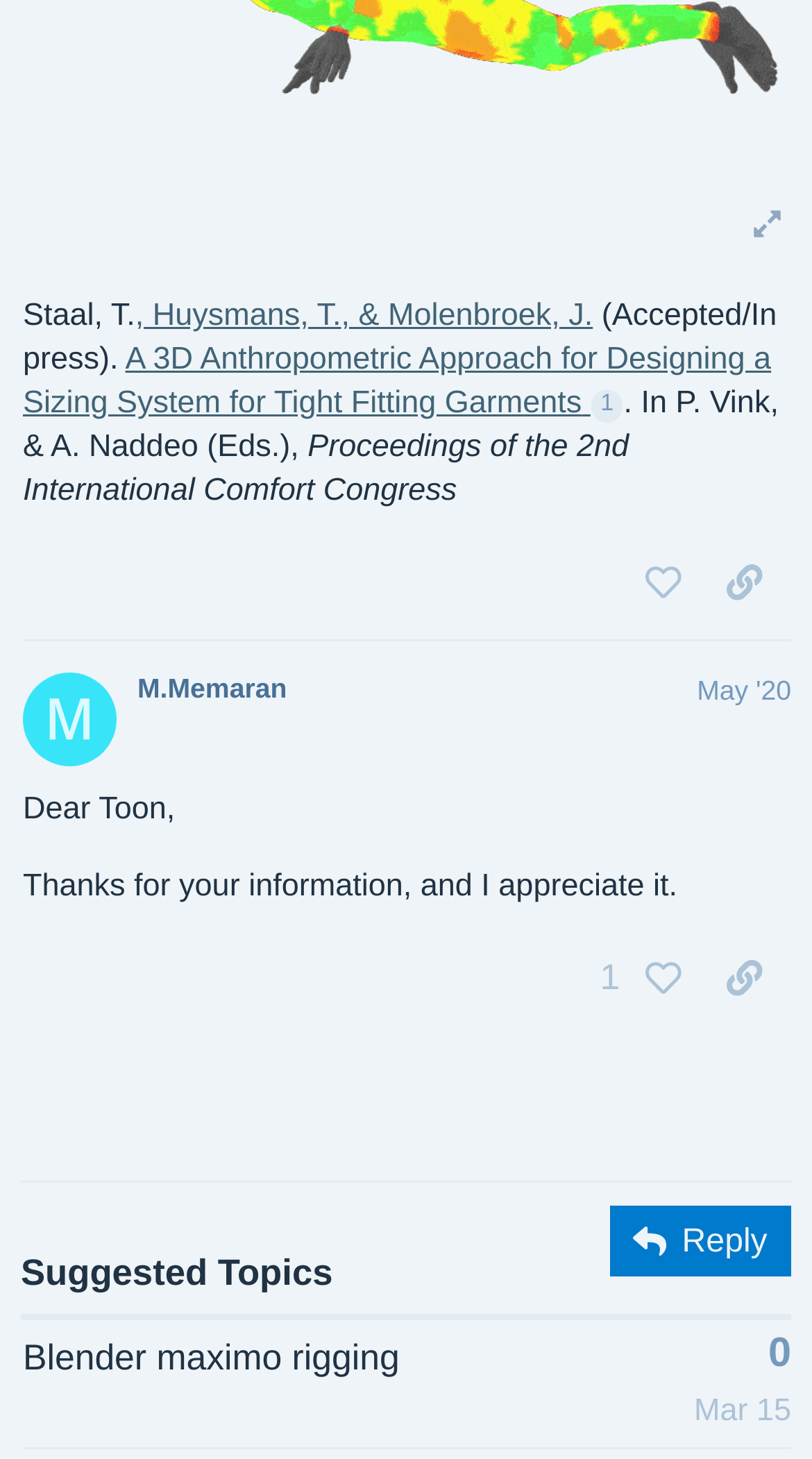Identify the bounding box coordinates of the clickable region necessary to fulfill the following instruction: "View the topic 'Blender maximo rigging'". The bounding box coordinates should be four float numbers between 0 and 1, i.e., [left, top, right, bottom].

[0.027, 0.903, 0.974, 0.993]